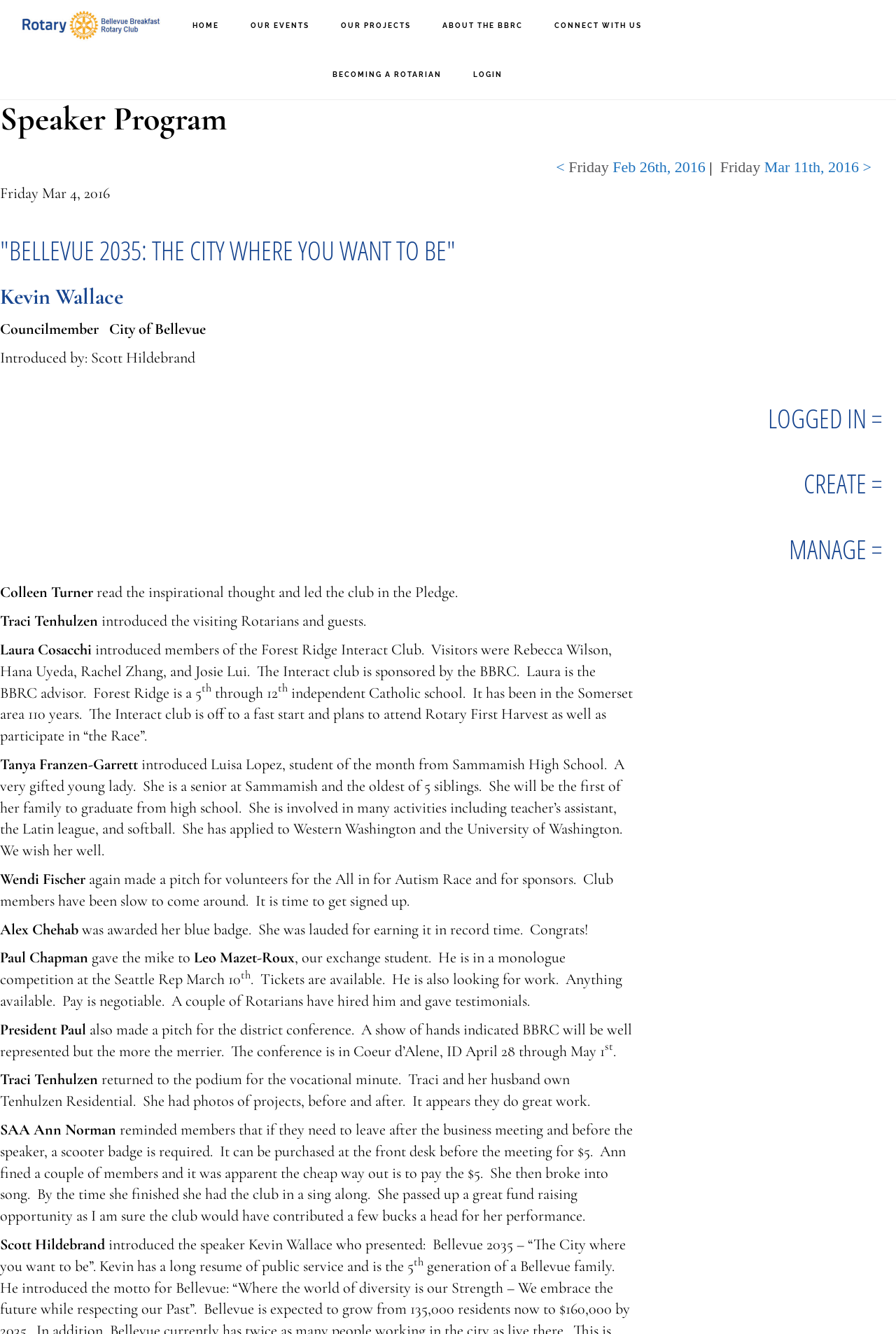Who introduced the visiting Rotarians and guests?
Ensure your answer is thorough and detailed.

I found the answer by looking at the StaticText 'Traci Tenhulzen introduced the visiting Rotarians and guests.' which is a part of the article on the webpage.